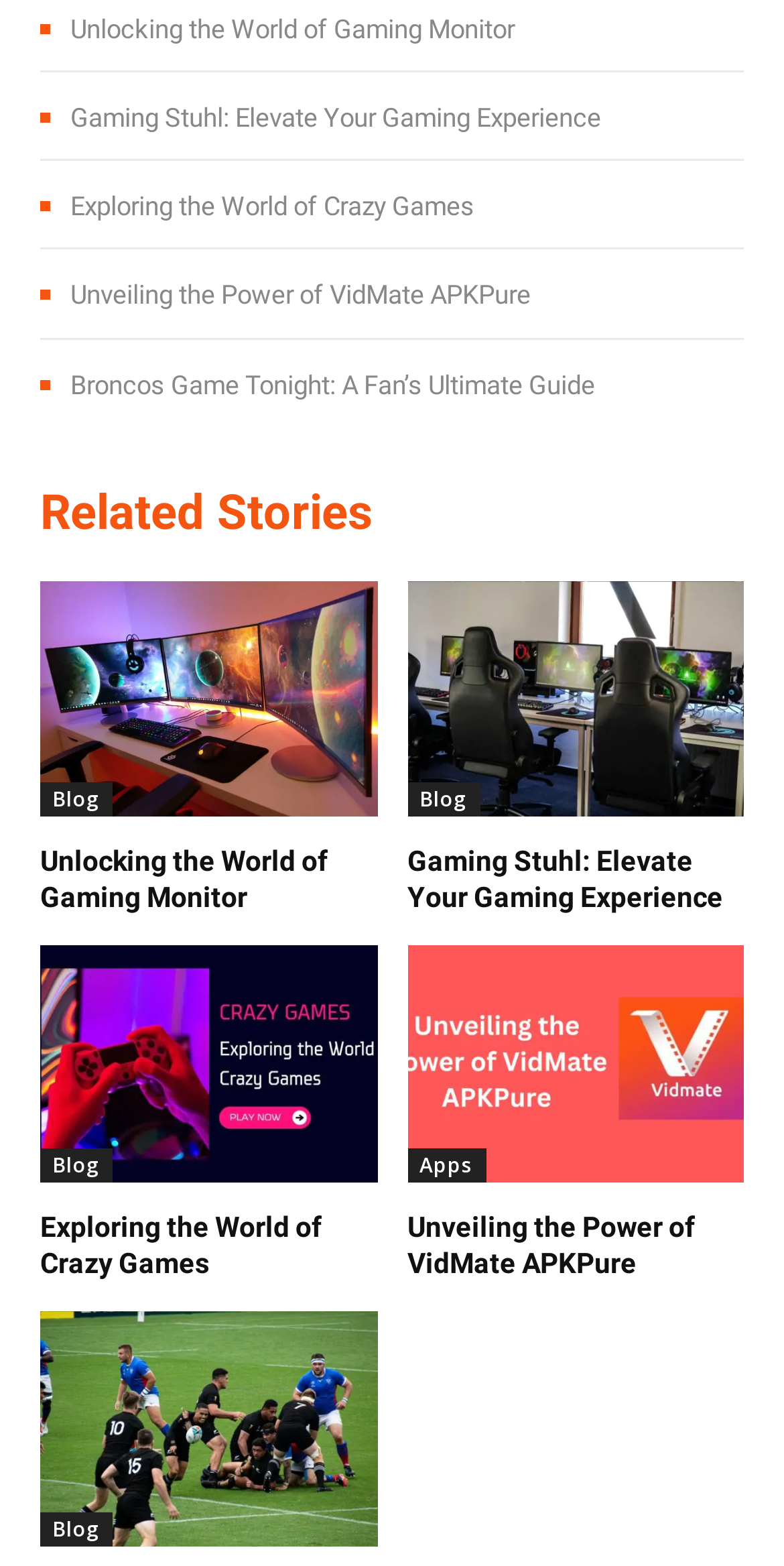Using the details from the image, please elaborate on the following question: What is the purpose of the link 'Blog'?

The link 'Blog' appears multiple times on the webpage, and its purpose is likely to allow users to navigate to the blog page, which may contain more articles or posts related to gaming.